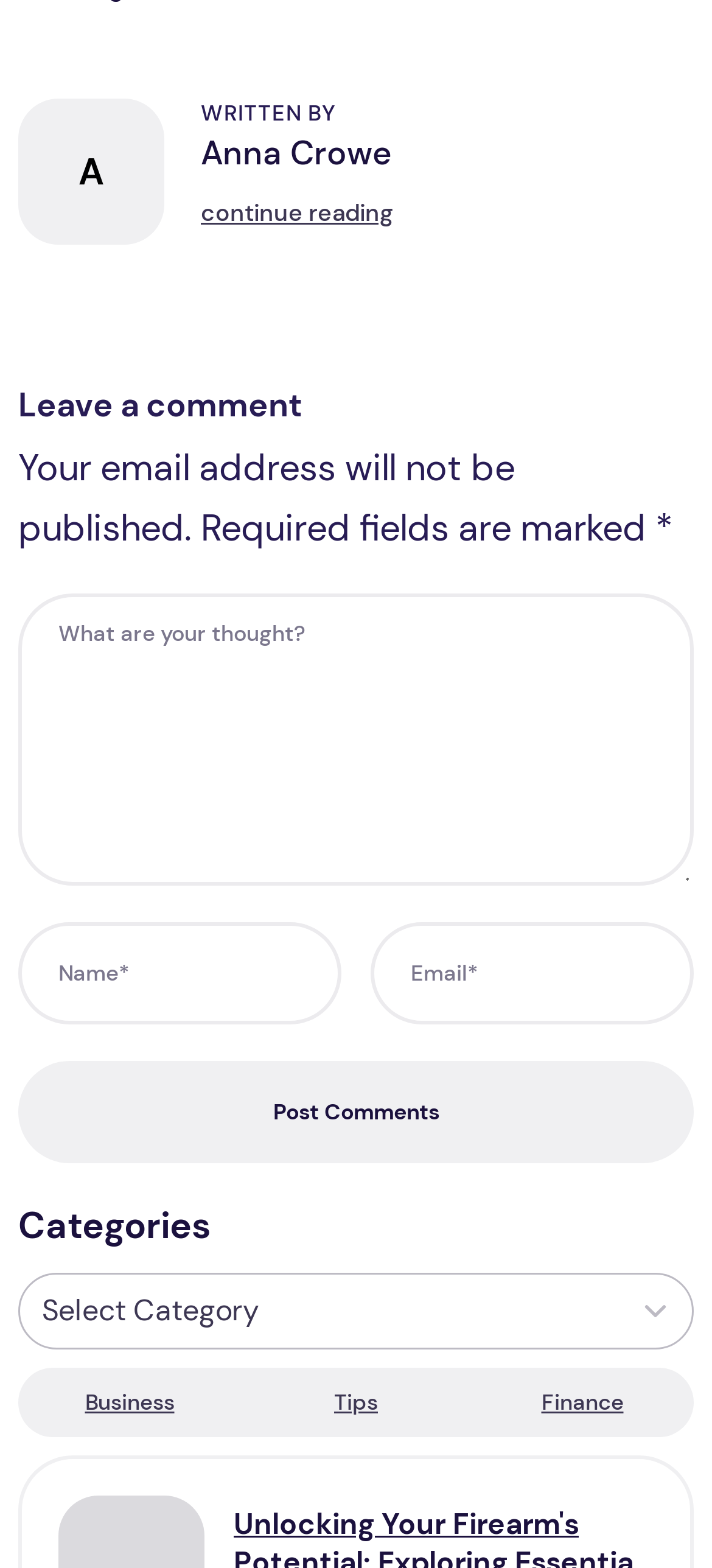Determine the bounding box coordinates of the clickable region to follow the instruction: "Post your comment".

[0.026, 0.677, 0.974, 0.742]